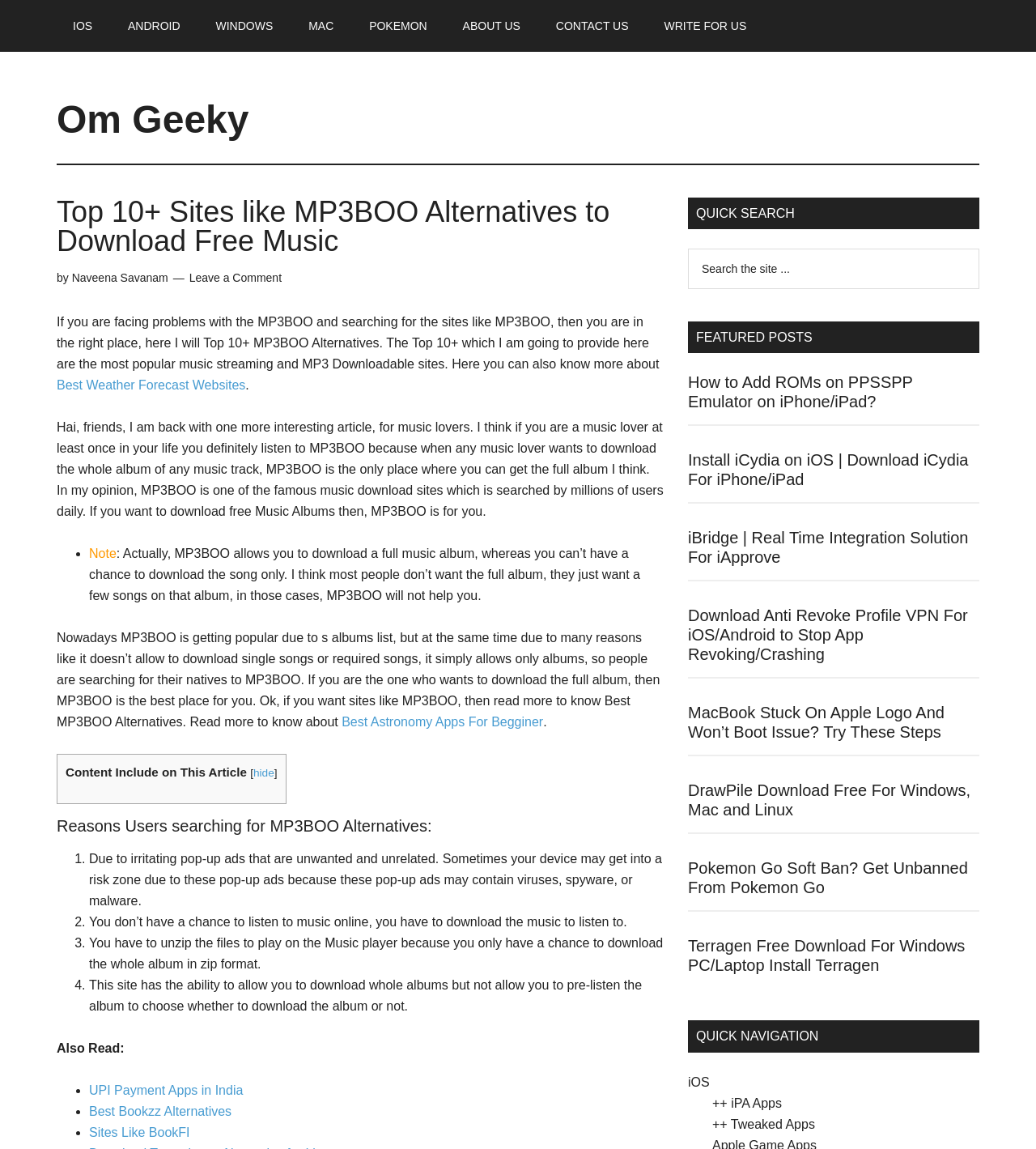How many featured posts are listed on the webpage?
Refer to the image and provide a one-word or short phrase answer.

6